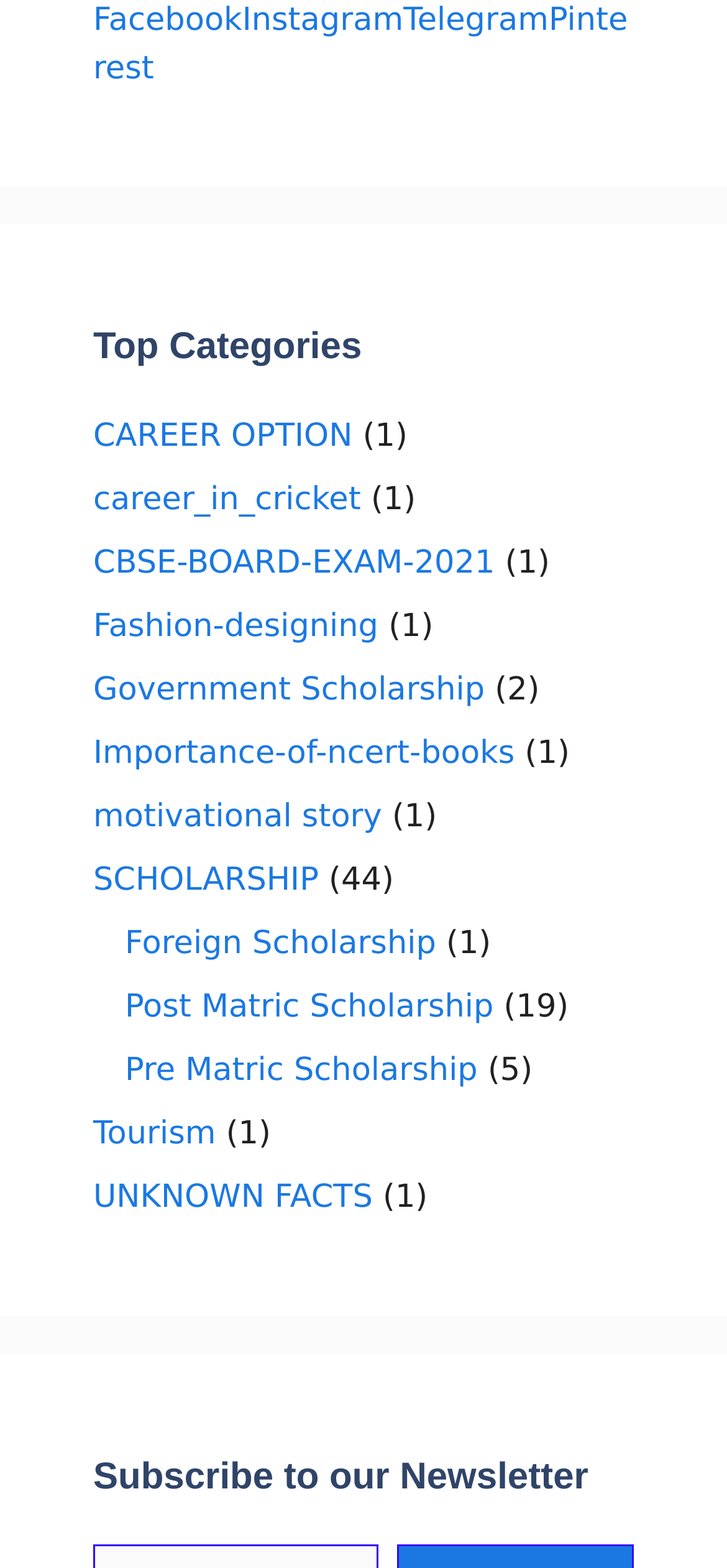Could you highlight the region that needs to be clicked to execute the instruction: "View the CAREER OPTION category"?

[0.128, 0.267, 0.485, 0.29]